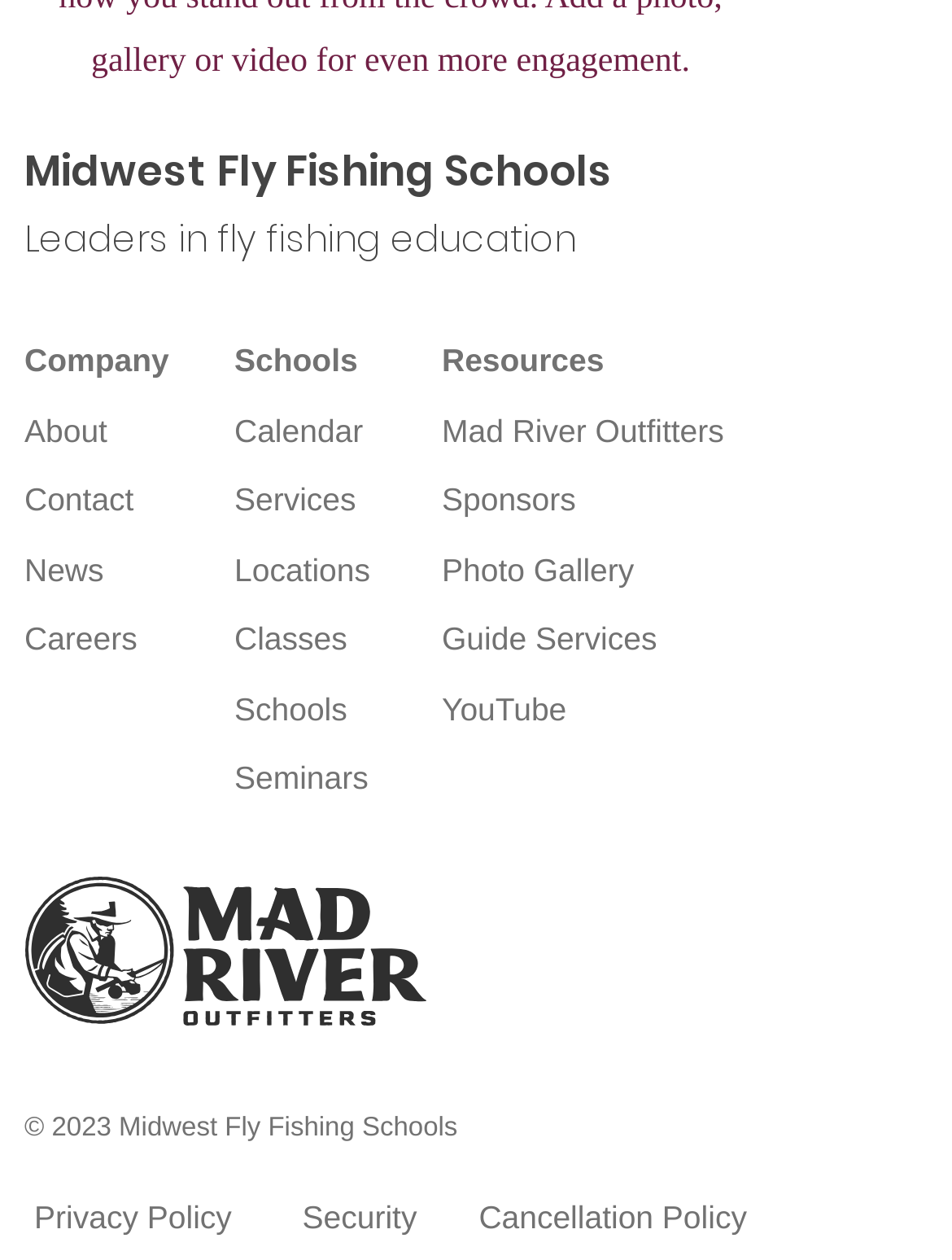What is the name of the fly fishing school?
From the image, provide a succinct answer in one word or a short phrase.

Midwest Fly Fishing Schools